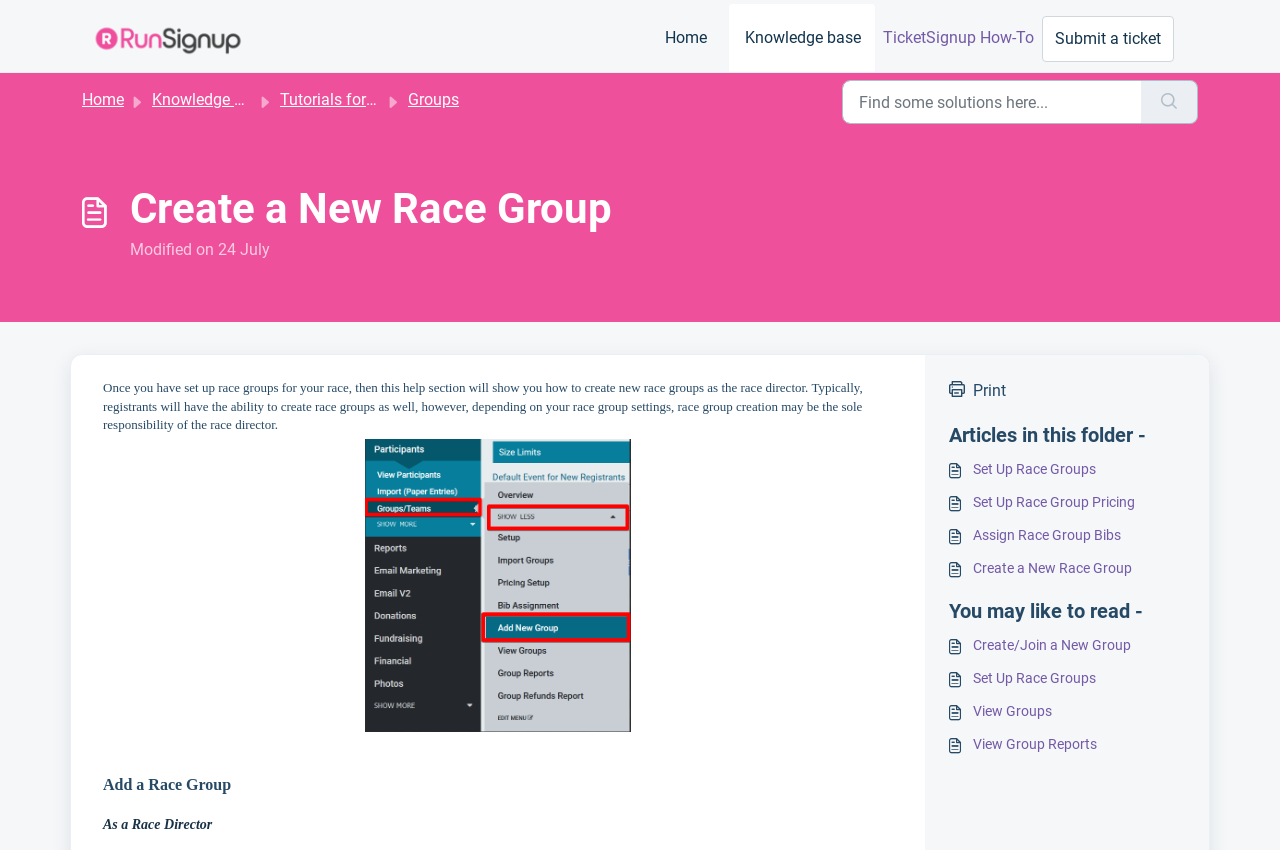Describe every aspect of the webpage comprehensively.

The webpage is titled "Create a New Race Group - RunSignup" and appears to be a help section for race directors. At the top left corner, there is a Freshworks logo, and a navigation menu with links to "Home", "Knowledge base", "TicketSignup How-To", and "Submit a ticket". Below the navigation menu, there is a breadcrumb navigation with links to "Home", "Knowledge base", "Tutorials for Directors", and "Groups".

On the right side of the top section, there is a search bar with a textbox and a "Search" button. Below the search bar, there is a heading "Create a New Race Group" followed by a static text "Modified on 24 July". 

The main content of the page is a help section that explains how to create new race groups as a race director. The text describes the process and mentions that registrants may also have the ability to create race groups depending on the race group settings. There is an image on the right side of the text, but its content is not described.

Below the main content, there are several links and headings. There is a link to "Add a Race Group" and a heading "As a Race Director". On the right side, there are several links to related articles, including "Set Up Race Groups", "Set Up Race Group Pricing", "Assign Race Group Bibs", and "Create a New Race Group". There are also links to other related topics, such as "Create/Join a New Group", "Set Up Race Groups", "View Groups", and "View Group Reports".